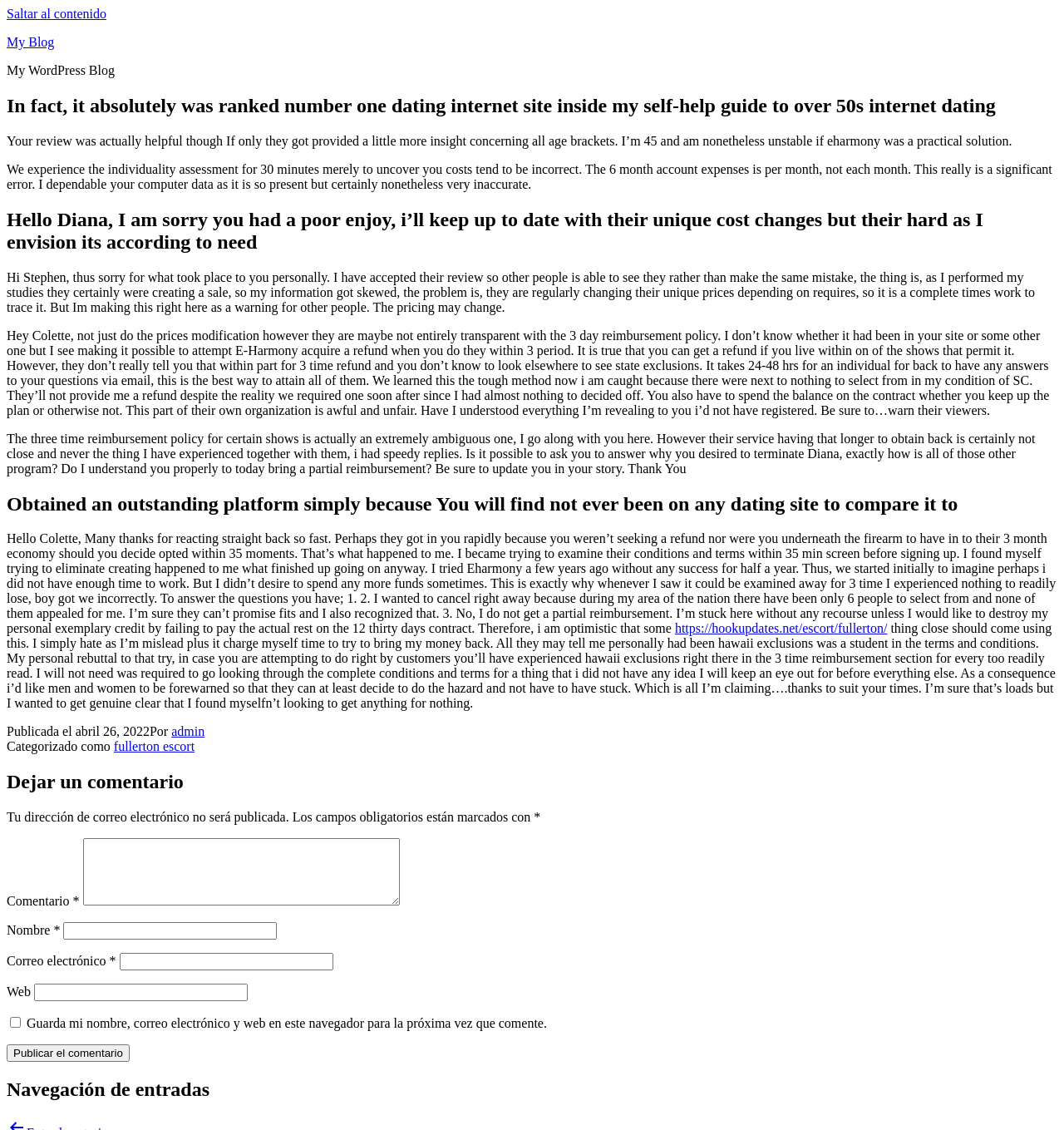Bounding box coordinates should be provided in the format (top-left x, top-left y, bottom-right x, bottom-right y) with all values between 0 and 1. Identify the bounding box for this UI element: parent_node: Web name="url"

[0.032, 0.871, 0.233, 0.886]